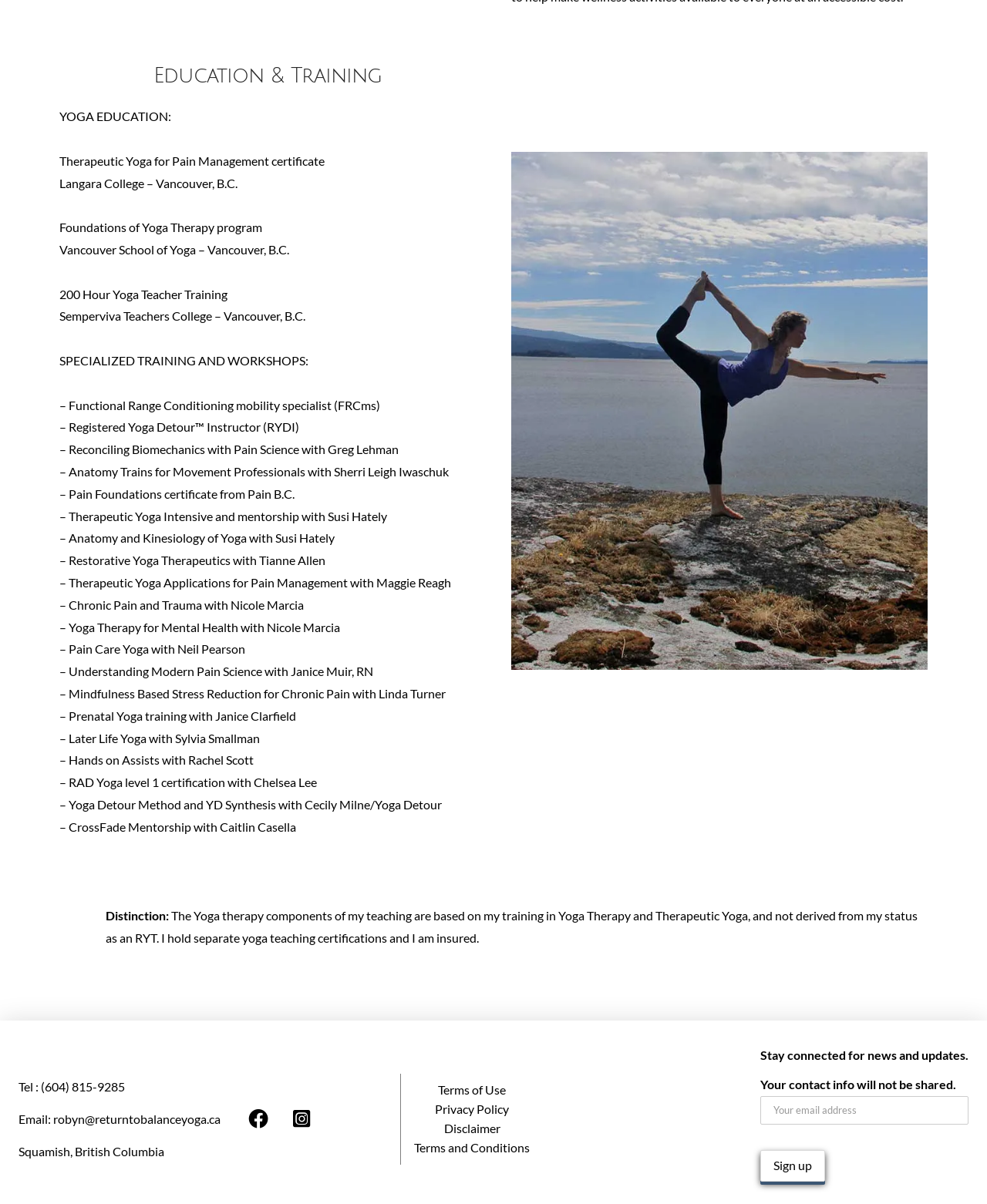Answer the question in a single word or phrase:
How many specialized training and workshops are listed?

15